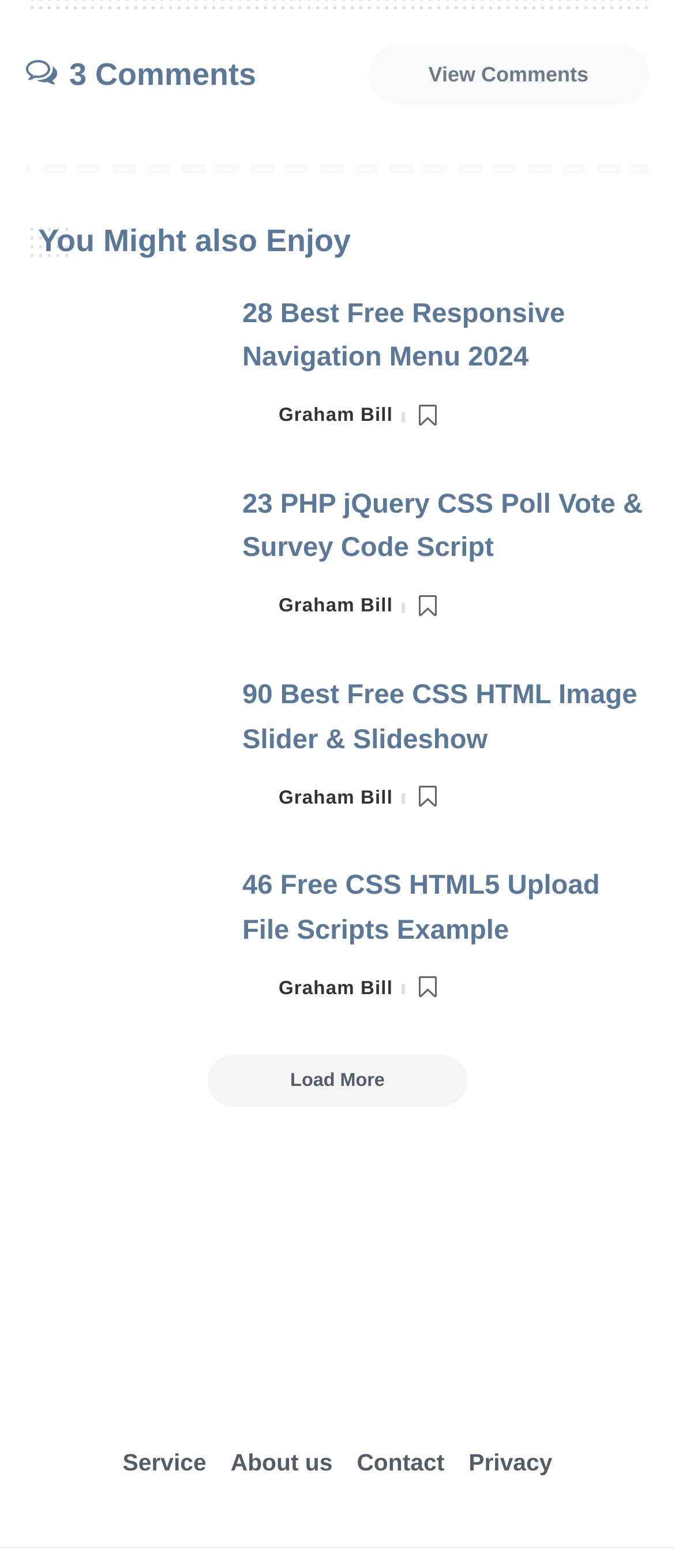What is the name of the website?
Give a comprehensive and detailed explanation for the question.

The website's logo is an image with the text 'logov', which suggests that the name of the website is logov.